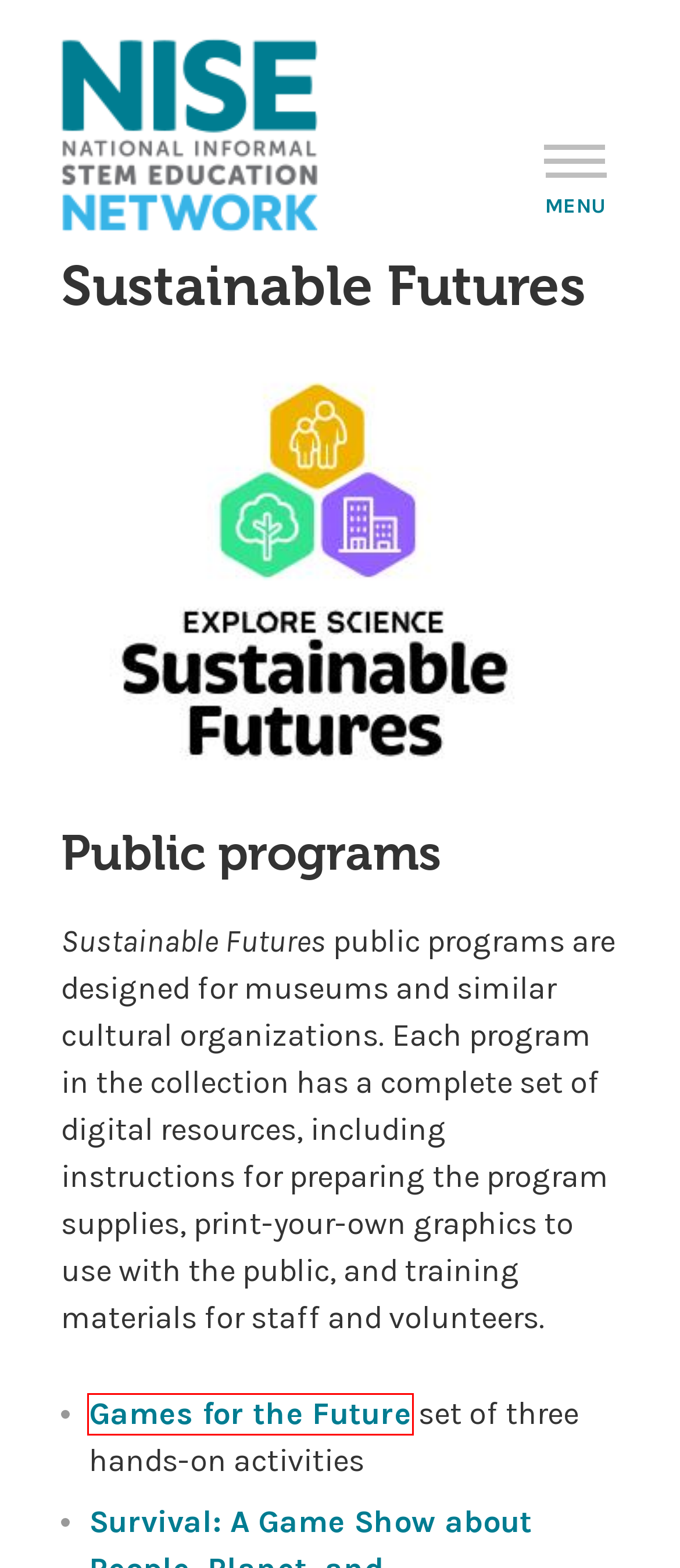Observe the provided screenshot of a webpage with a red bounding box around a specific UI element. Choose the webpage description that best fits the new webpage after you click on the highlighted element. These are your options:
A. Ecosystem Engineers | NISE Network
B. Survival: A Game Show about People, Planet, and Prosperity | NISE Network
C. Watch and Create! Creativity For Sustainability | NISE Network
D. Games for the Future | NISE Network
E. Good Life Challenge | NISE Network
F. Sustainability in Science and Technology Museums | NISE Network
G. Sustainable Futures logos | NISE Network
H. Imagine Our Community 2100 | NISE Network

D